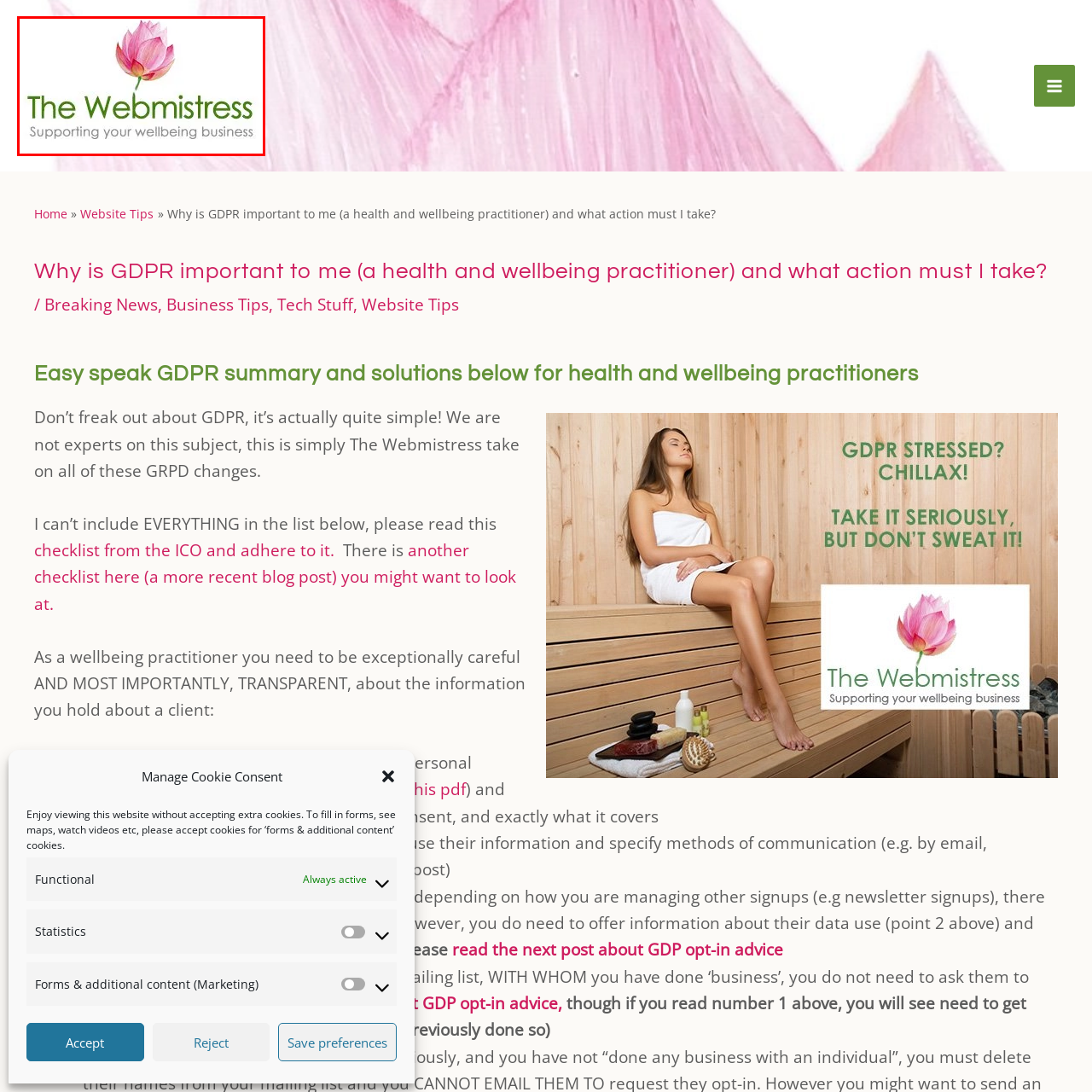What is the mission of 'The Webmistress'?
Focus on the section of the image encased in the red bounding box and provide a detailed answer based on the visual details you find.

The tagline 'Supporting your wellbeing business' emphasizes the mission of 'The Webmistress' to assist professionals in the health and wellness sector.